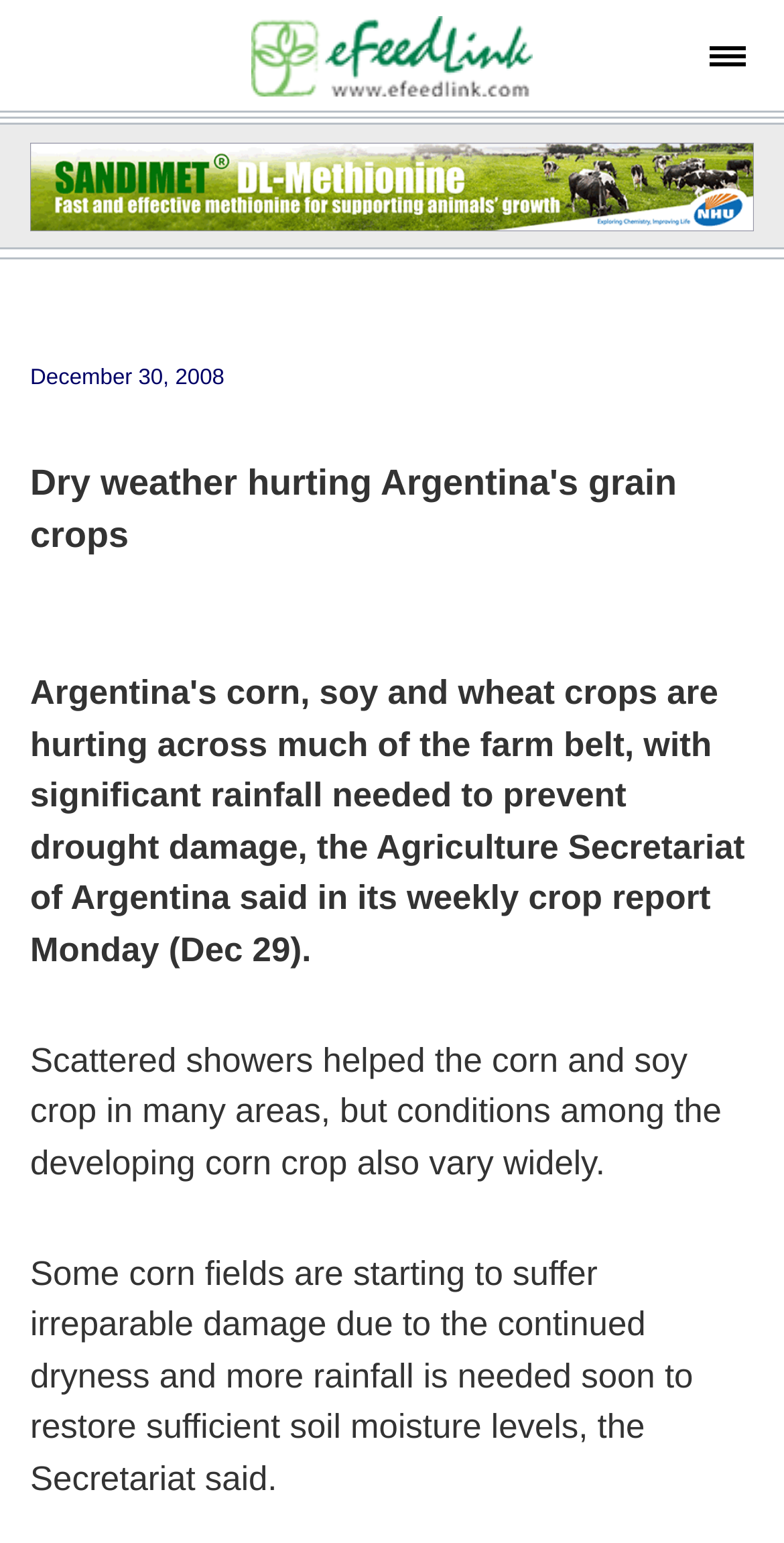Highlight the bounding box of the UI element that corresponds to this description: "title="eFeedLink - Mobile Edition"".

[0.321, 0.023, 0.679, 0.048]